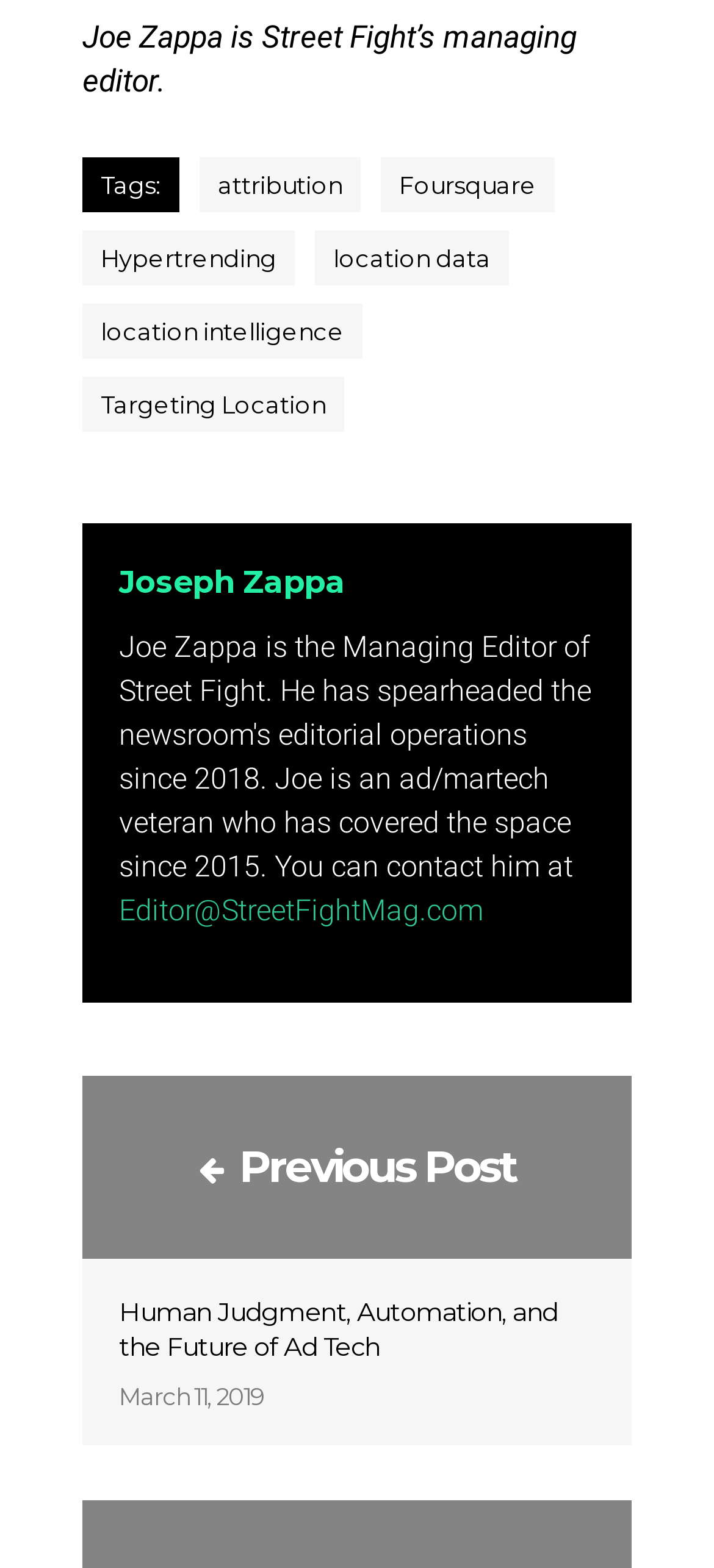Determine the bounding box coordinates of the region I should click to achieve the following instruction: "View About us page". Ensure the bounding box coordinates are four float numbers between 0 and 1, i.e., [left, top, right, bottom].

None